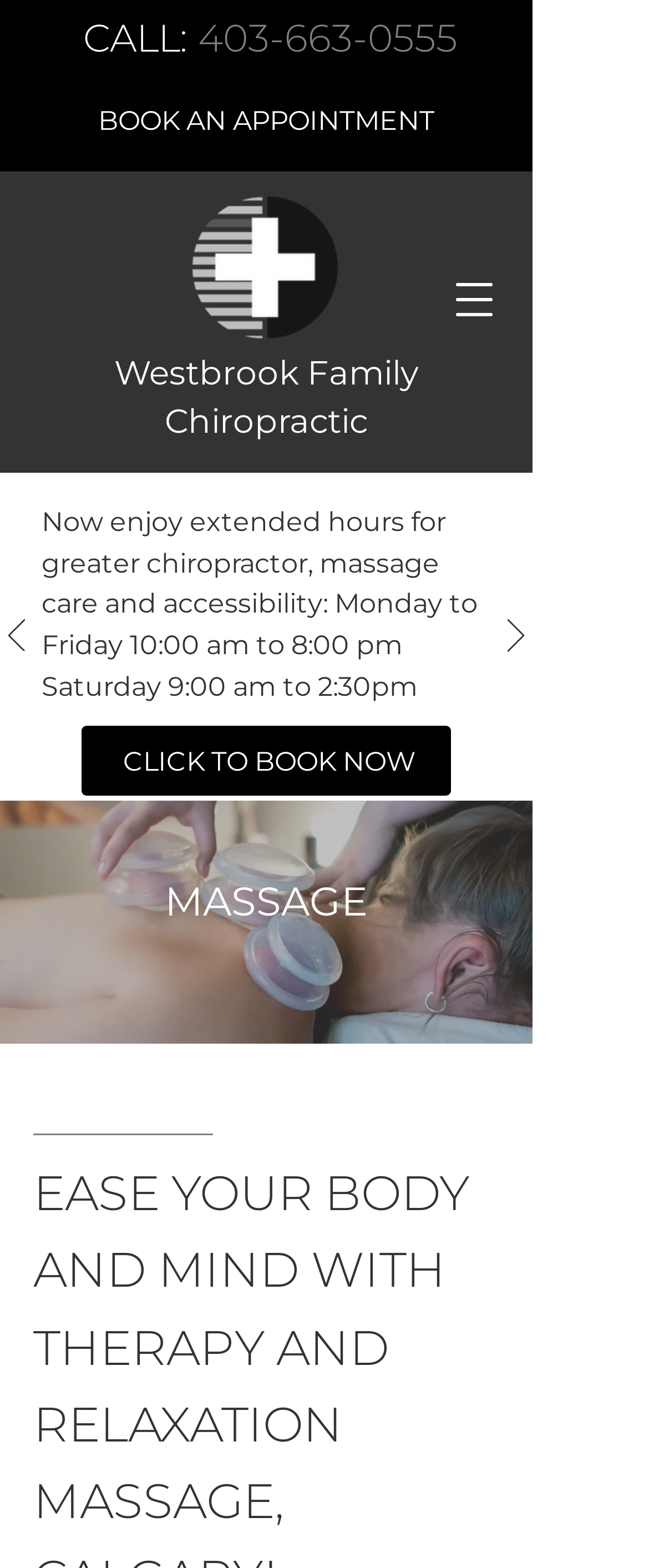Identify the bounding box coordinates for the UI element described as: "name="s" placeholder="Search …" title="Search for:"".

None